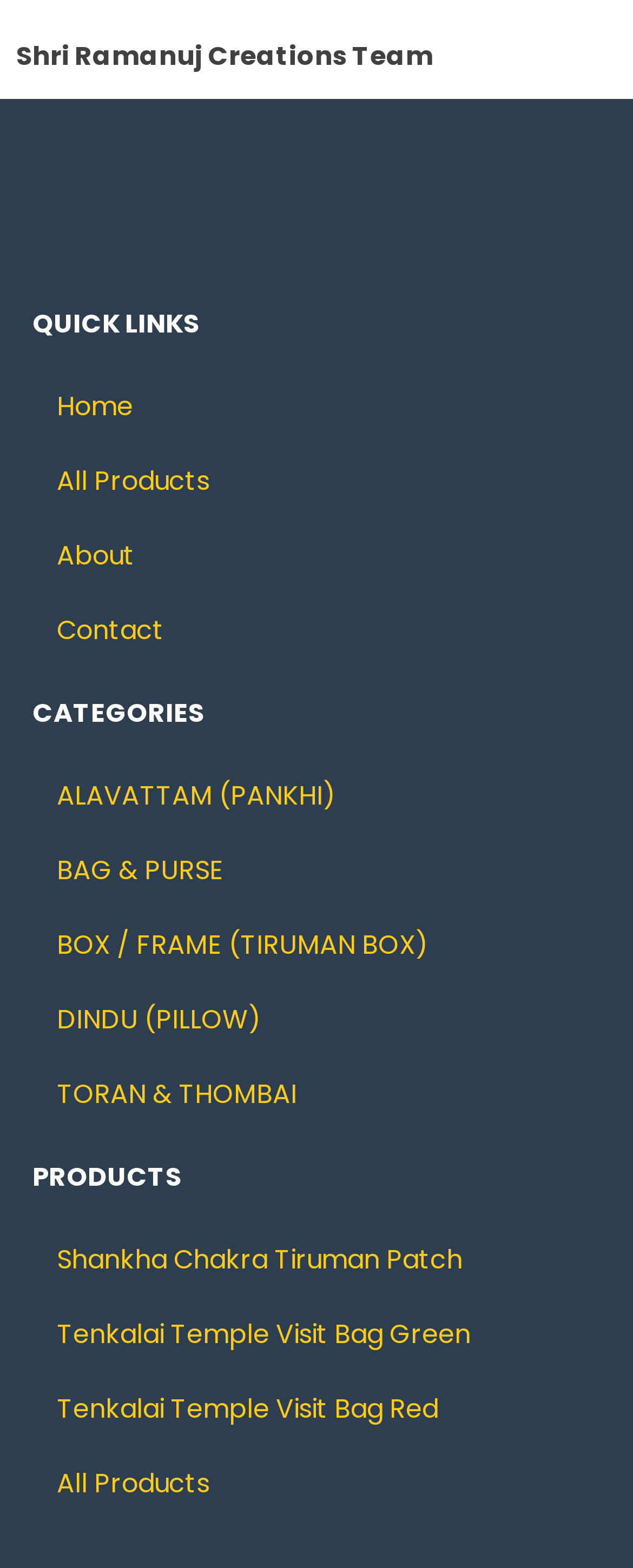Identify the bounding box of the UI element that matches this description: "Shankha Chakra Tiruman Patch".

[0.051, 0.78, 0.949, 0.828]